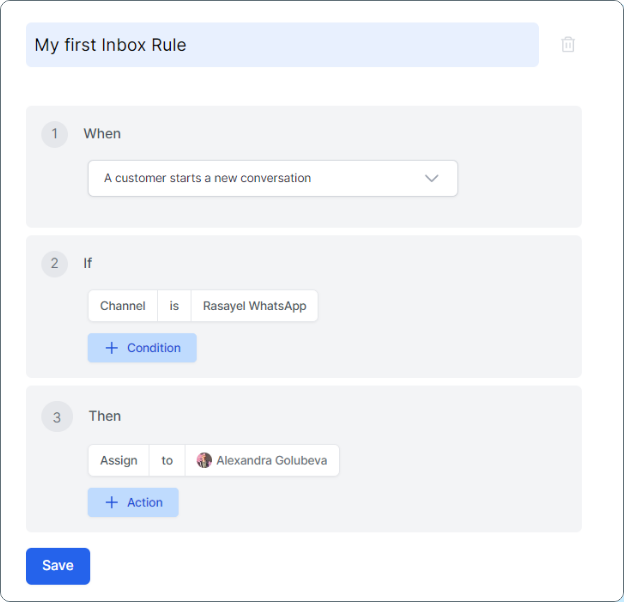Provide a thorough description of the image presented.

The image depicts a user interface for setting up an inbox rule, highlighting a structured approach to managing customer conversations. At the top, it displays the title "My first Inbox Rule," indicating the user’s intention to establish a new automation protocol. 

The interface consists of three main sections. 

1. **When**: This section features a dropdown menu with the condition "A customer starts a new conversation," suggesting that this rule will be triggered by incoming customer interactions.
   
2. **If**: Below, it specifies a condition stating that the "Channel is Rasayel WhatsApp," indicating that the rule applies specifically to inquiries received through the Rasayel WhatsApp platform.

3. **Then**: This section outlines the action to be taken, which involves assigning the conversation to “Alexandra Golubeva,” pointing to a personalized approach in managing conversations.

A "Save" button is prominently displayed, allowing users to finalize their rule configuration. Overall, the design emphasizes efficiency and clarity in automating customer service tasks.